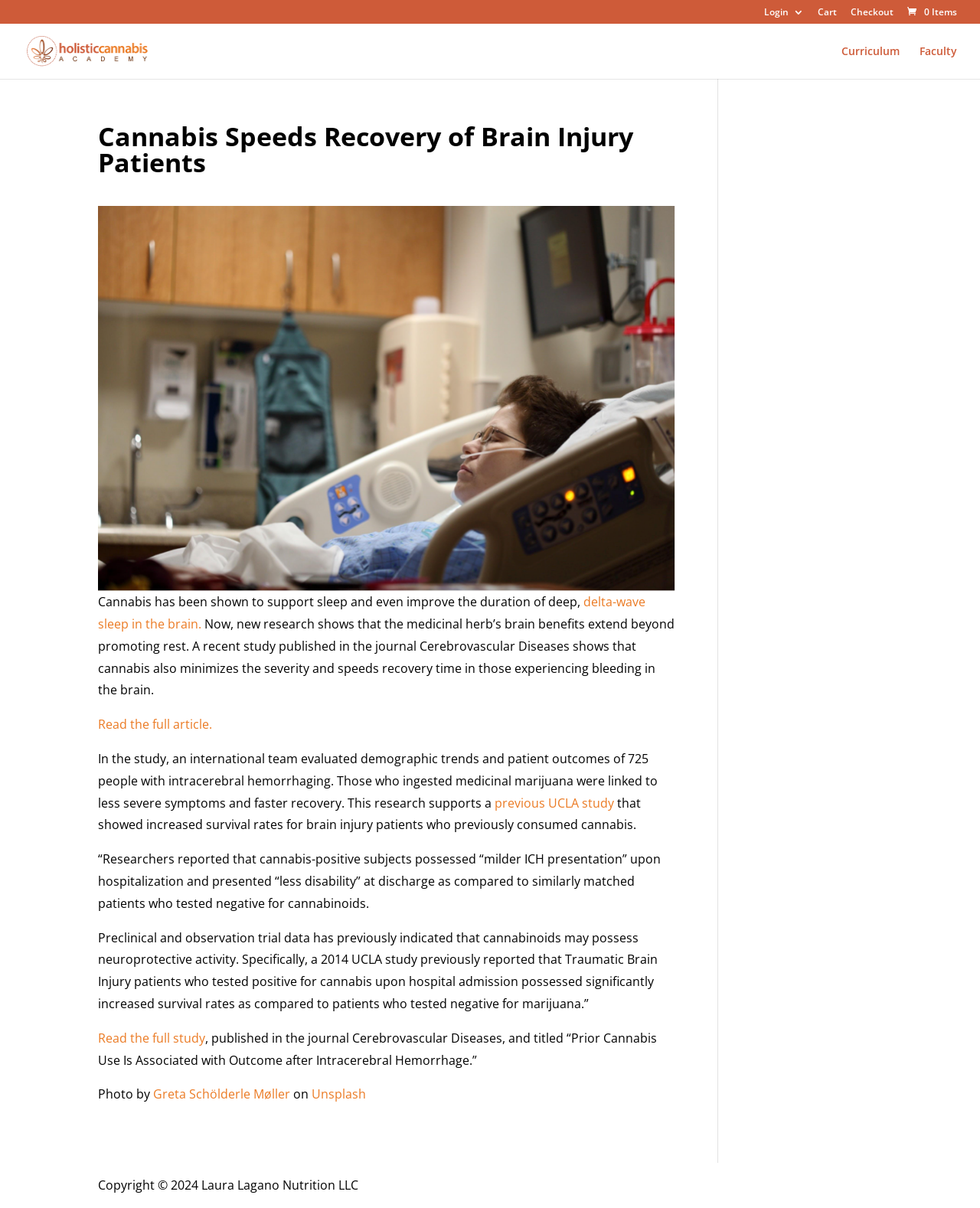Based on the image, please respond to the question with as much detail as possible:
What is the topic of the article?

I inferred the topic of the article by reading the heading 'Cannabis Speeds Recovery of Brain Injury Patients' and the subsequent paragraphs that discuss the benefits of cannabis in supporting sleep and recovery from brain injuries.